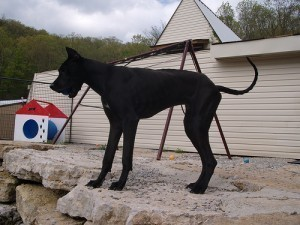Provide a thorough description of the image.

The image features a majestic black Great Dane standing proudly on a rocky surface, showcasing its slender yet powerful build. This breed is known for its remarkable height and affectionate temperament. In the background, a playground set can be seen, hinting at a playful environment, alongside a uniquely designed doghouse painted in bright colors. The Great Dane's coat appears sleek and well-groomed, emphasizing the importance of regular grooming as mentioned in the accompanying text. This breed is characterized by its loyalty and gentle nature, making it a great companion for families, especially those with children. The scene captures not only the elegance of the dog but also suggests an engaging outdoor space where it might enjoy playful activities.